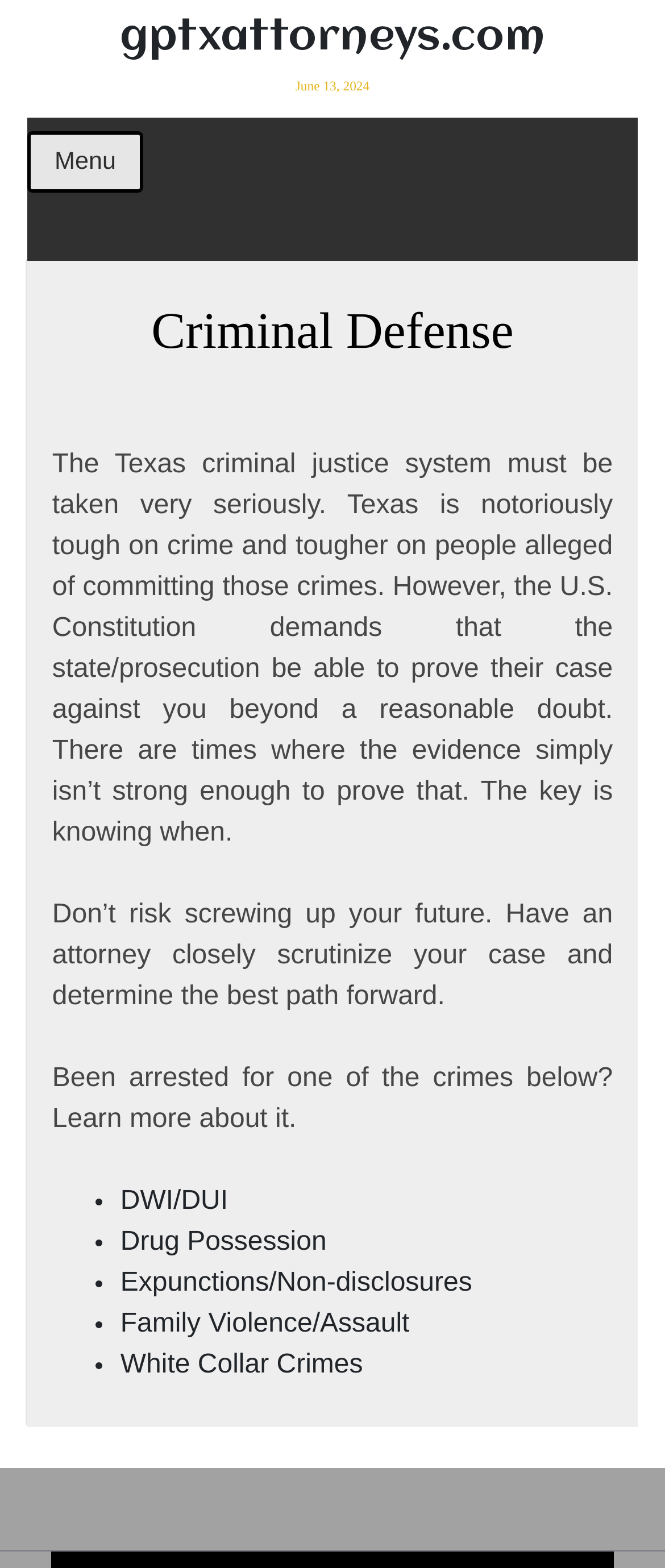Give a one-word or one-phrase response to the question: 
What types of crimes are mentioned on the webpage?

DWI/DUI, Drug Possession, etc.